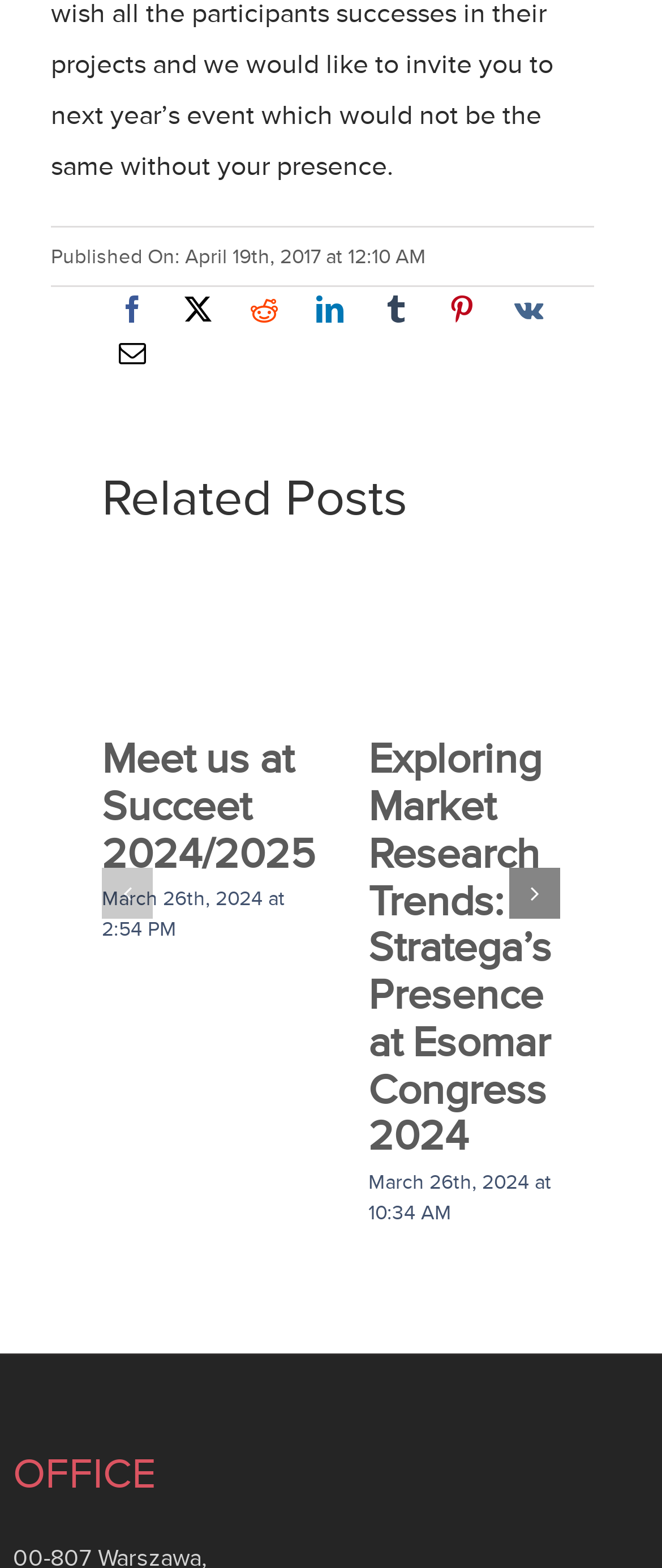Please provide the bounding box coordinates for the element that needs to be clicked to perform the instruction: "View related post". The coordinates must consist of four float numbers between 0 and 1, formatted as [left, top, right, bottom].

[0.154, 0.299, 0.615, 0.338]